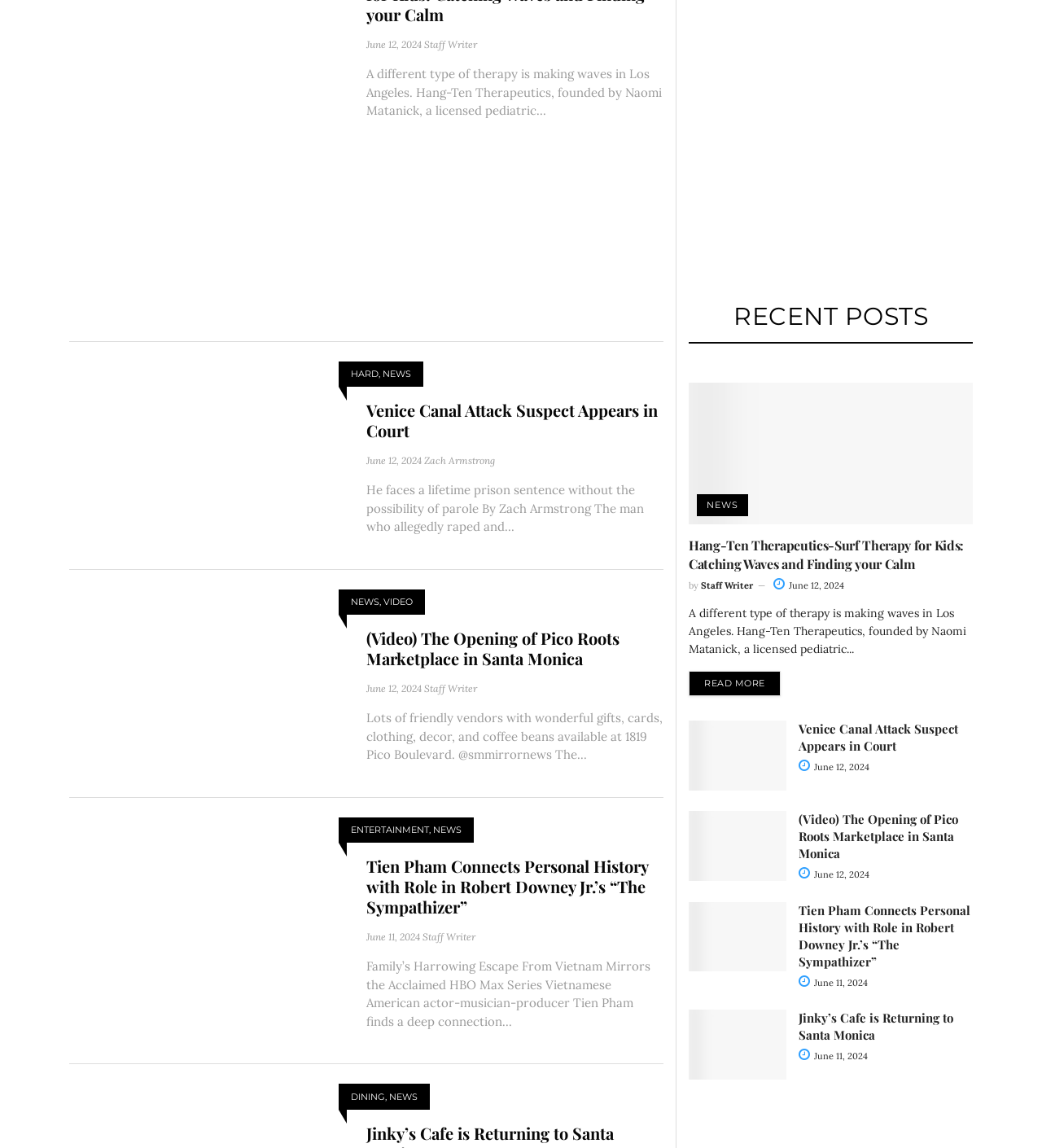What type of therapy is making waves in Los Angeles?
Please answer the question with a detailed and comprehensive explanation.

I read the article 'Hang-Ten Therapeutics-Surf Therapy for Kids: Catching Waves and Finding your Calm' and found that it's about a different type of therapy, specifically surf therapy, making waves in Los Angeles.